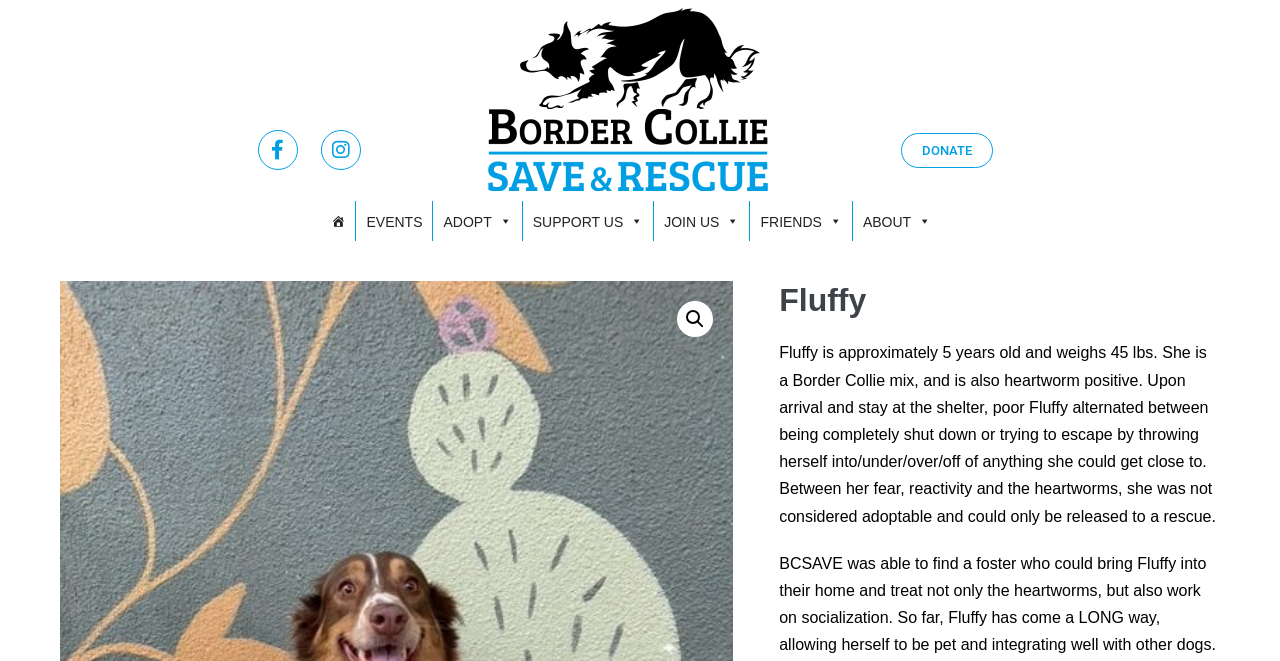Reply to the question below using a single word or brief phrase:
How old is the dog?

5 years